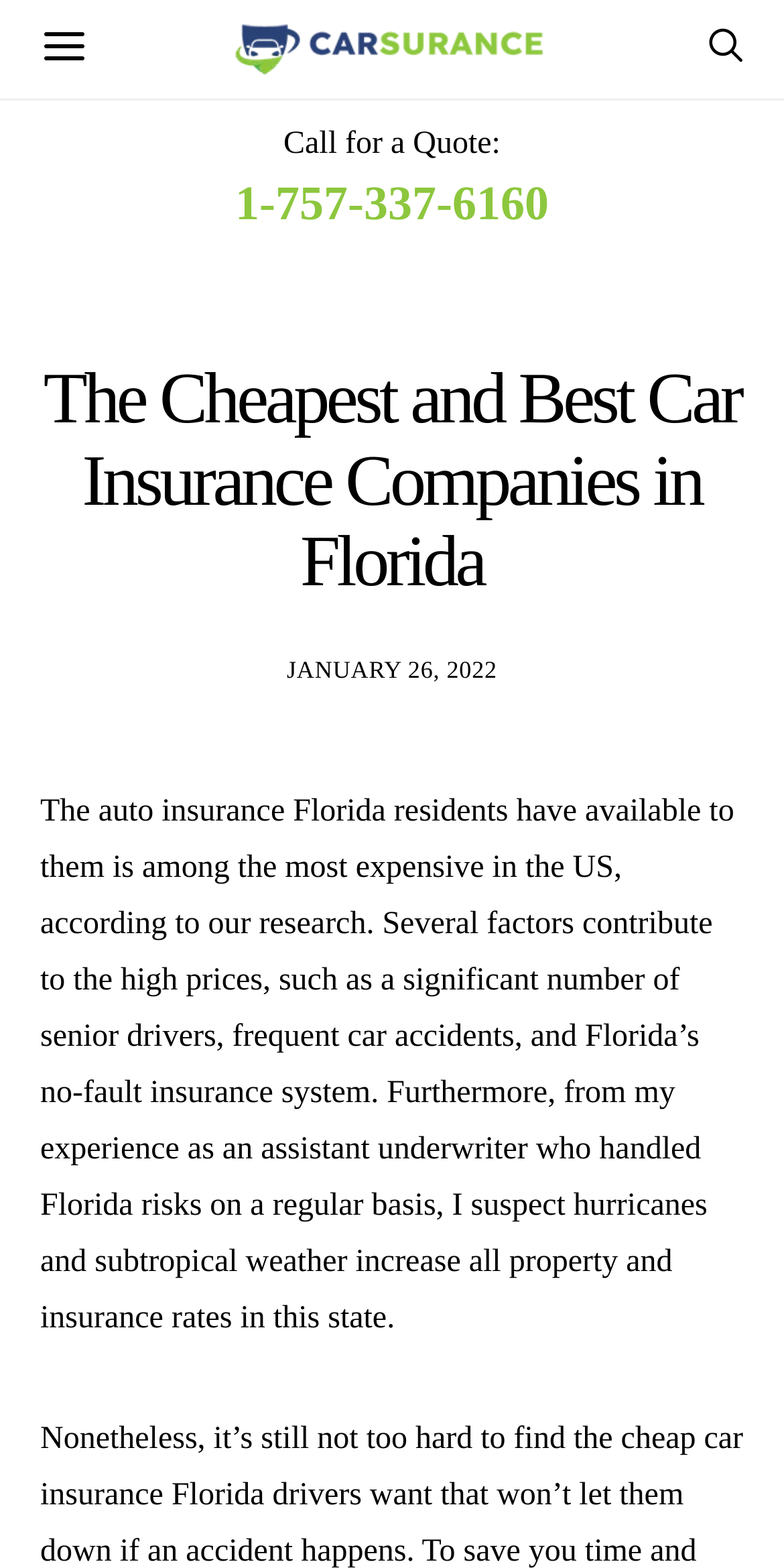What is the reason for high auto insurance prices in Florida?
Please use the image to provide a one-word or short phrase answer.

Several factors